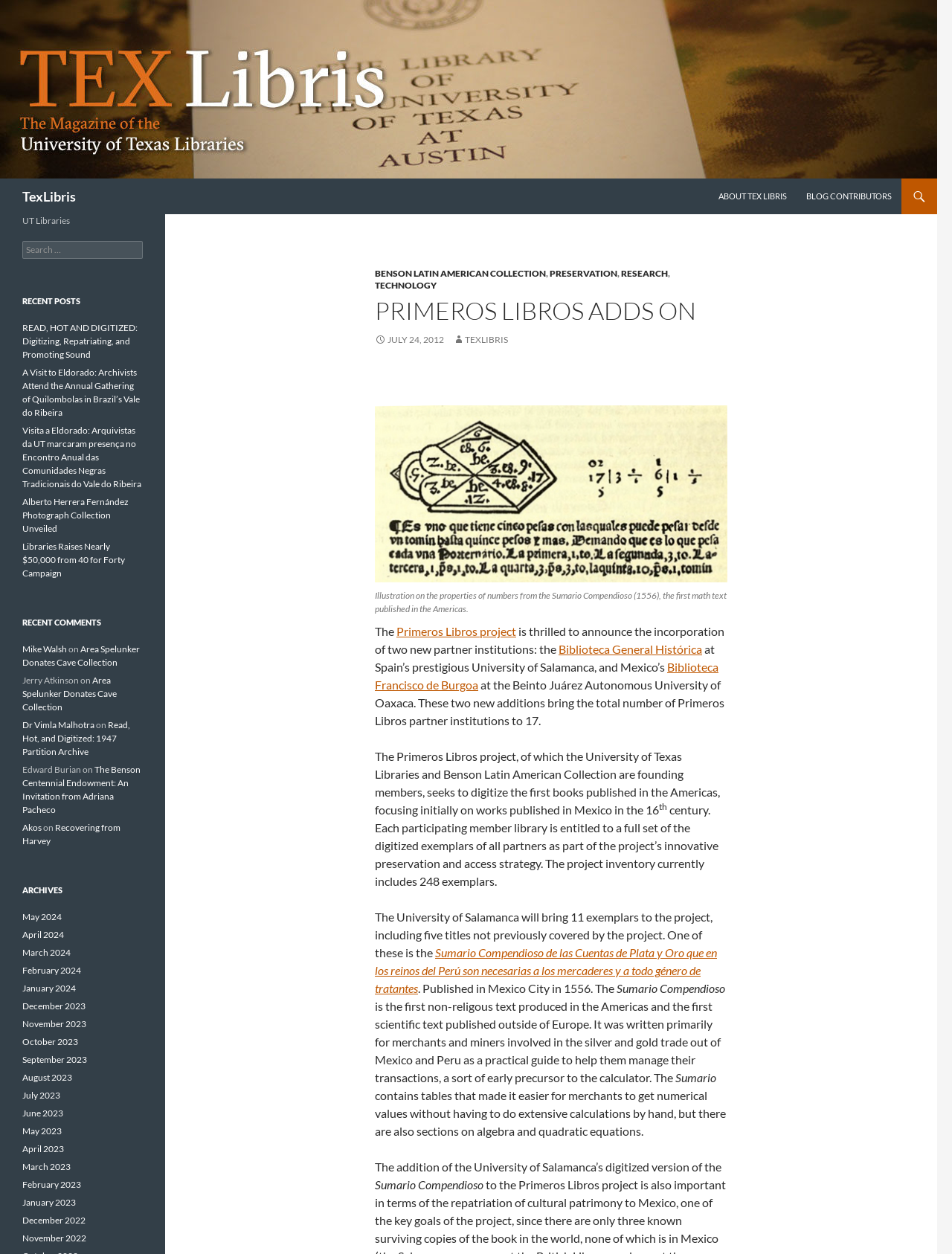What is the name of the university that will bring 11 exemplars to the project?
Identify the answer in the screenshot and reply with a single word or phrase.

University of Salamanca